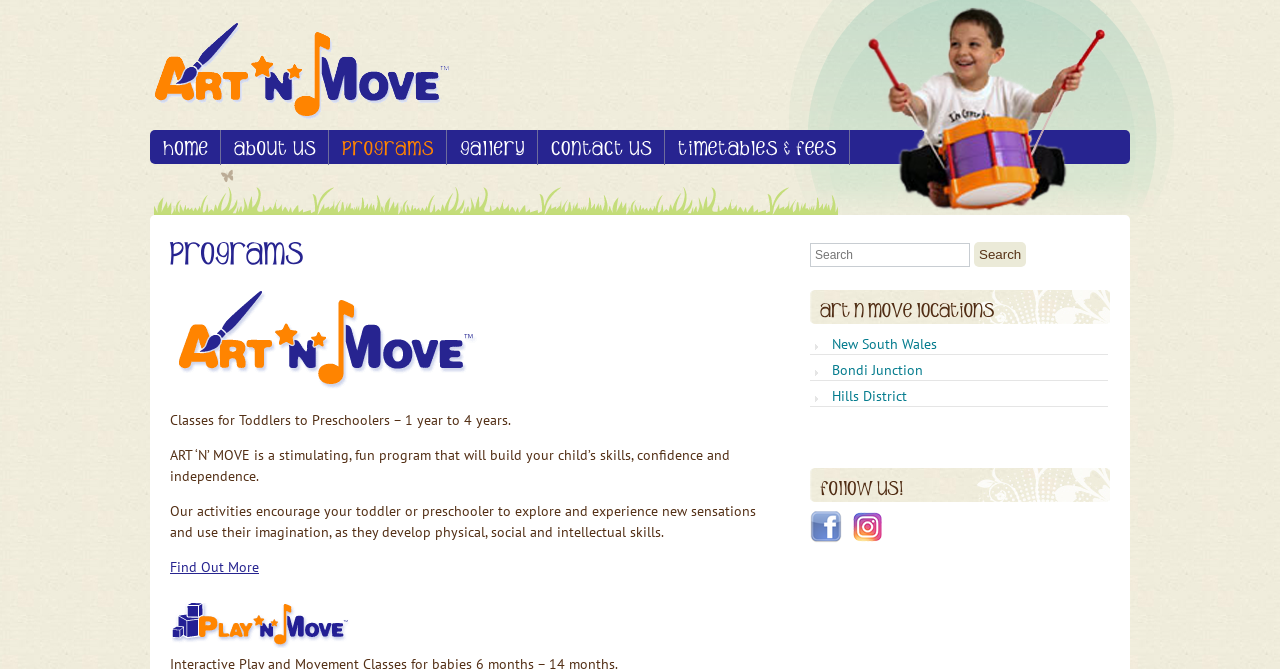Locate the bounding box coordinates of the clickable element to fulfill the following instruction: "Click PROGRAMS". Provide the coordinates as four float numbers between 0 and 1 in the format [left, top, right, bottom].

[0.257, 0.194, 0.349, 0.247]